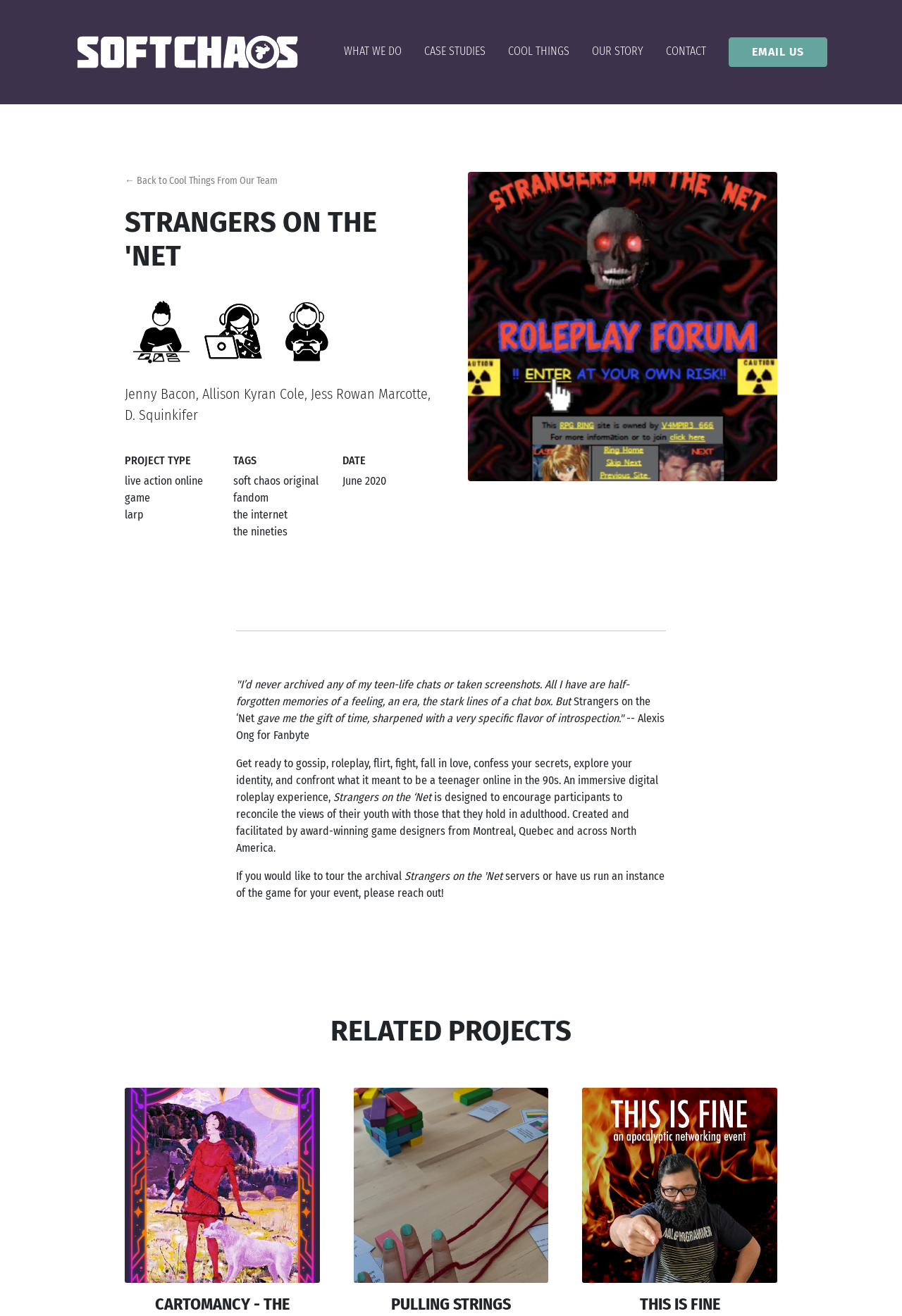What is the name of the game design co-op?
Please analyze the image and answer the question with as much detail as possible.

The logo at the top left corner of the webpage has the text 'Soft Chaos', which suggests that it is the name of the game design co-op.